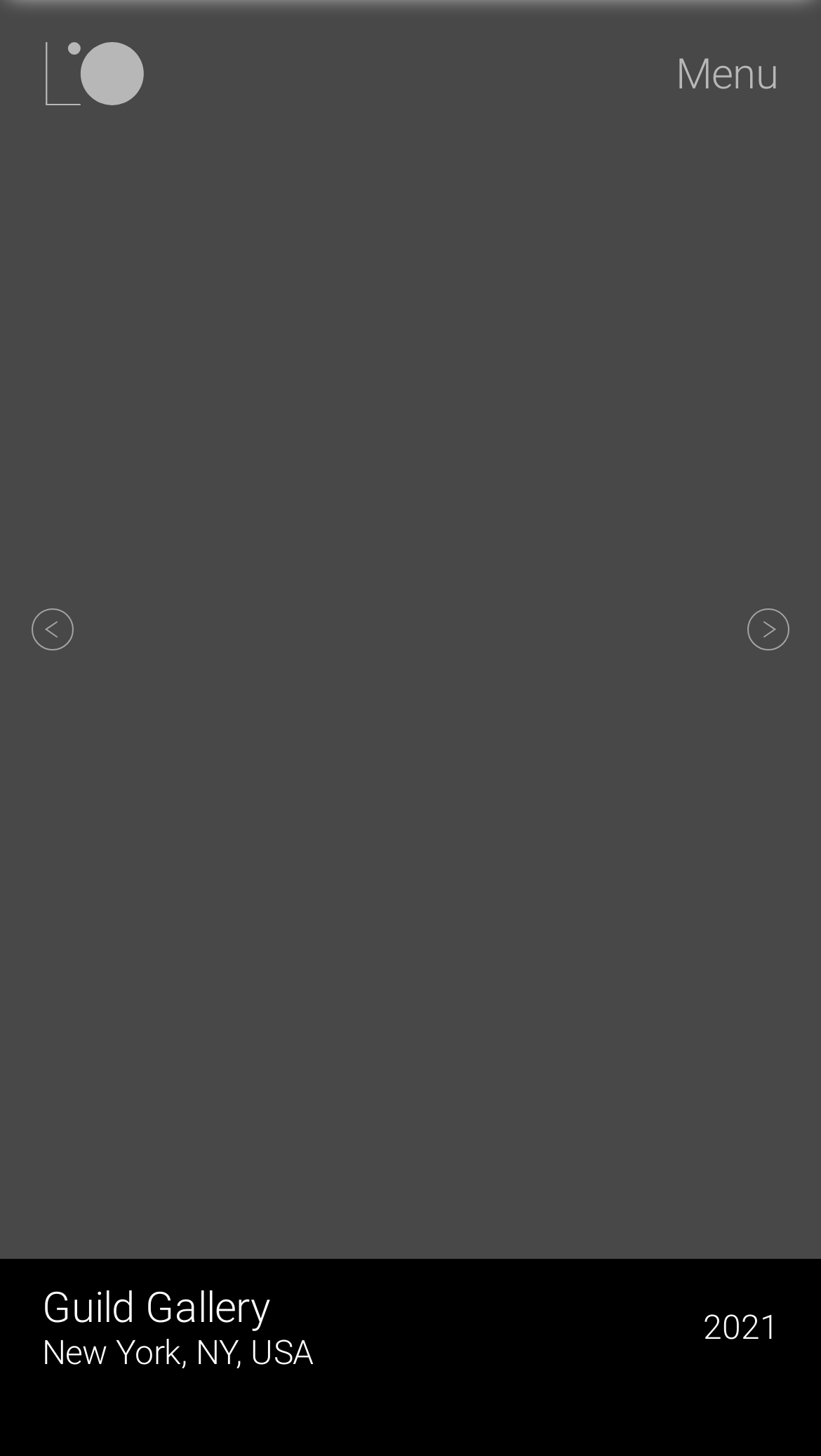Where is the gallery located?
Could you answer the question in a detailed manner, providing as much information as possible?

I found the answer by looking at the link elements with the text 'New York,', 'NY,' and 'USA' which are child elements of the article element and are located near each other, indicating that they are related to the location of the gallery.